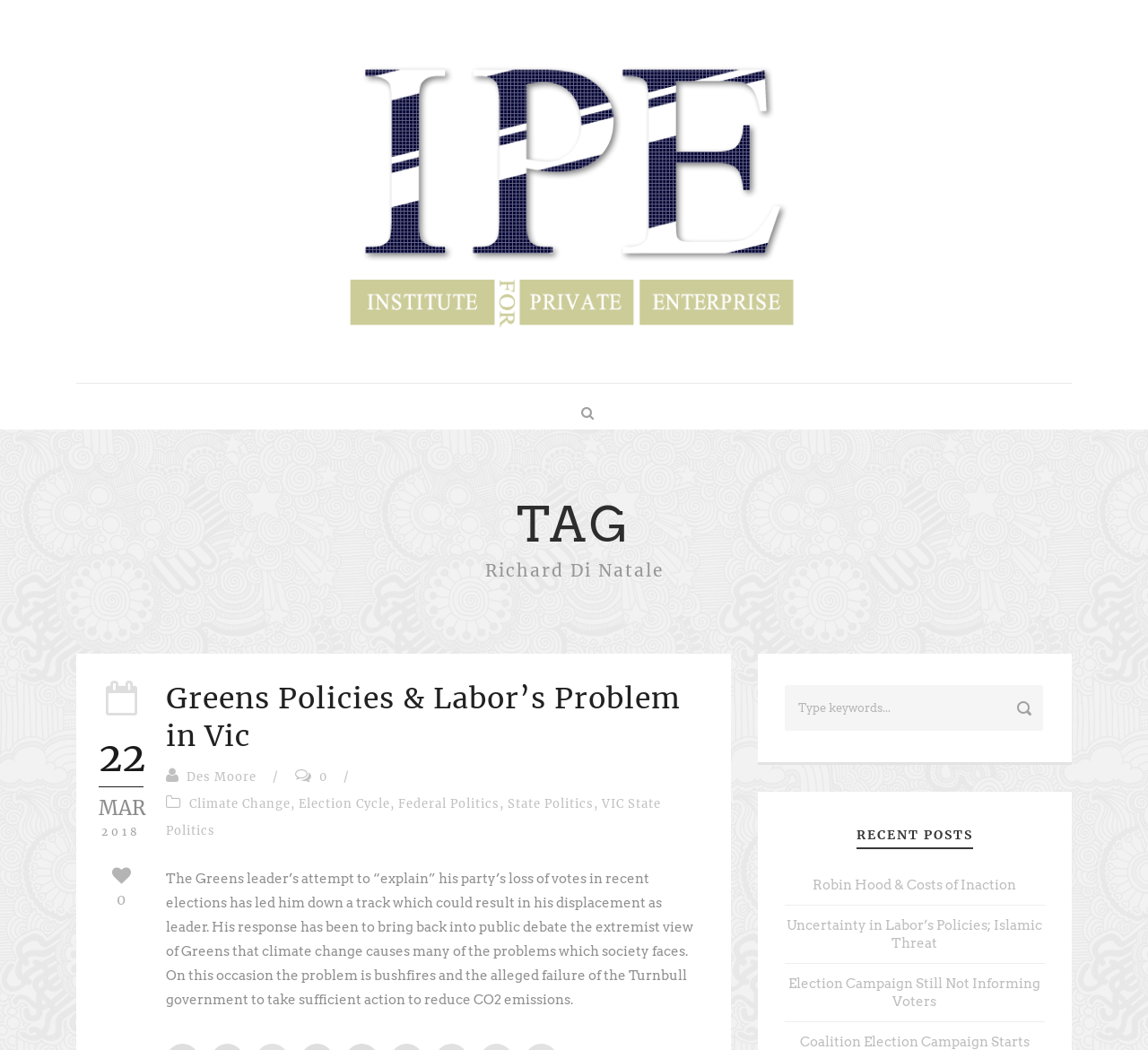What is the topic of the article?
Please answer using one word or phrase, based on the screenshot.

Greens Policies and Labor's Problem in Vic